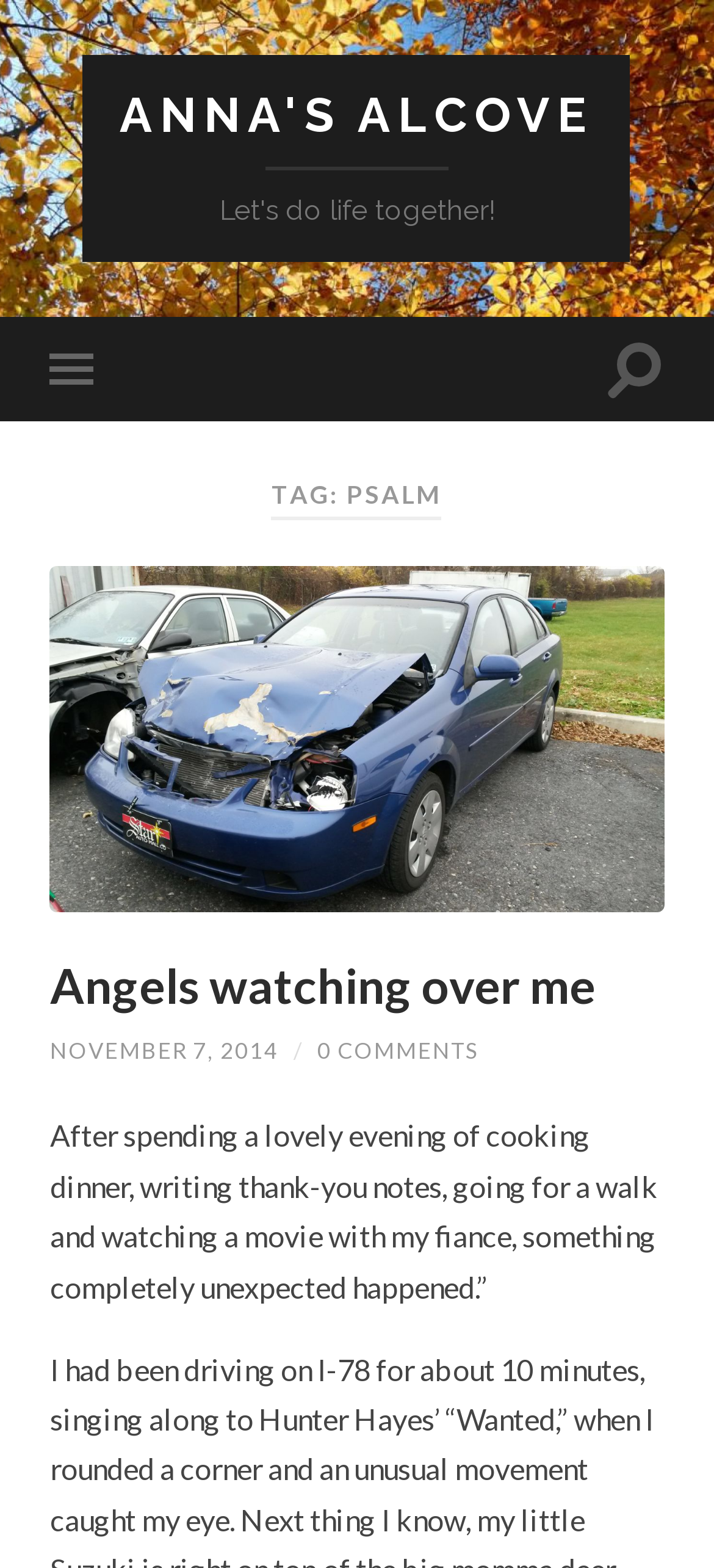What is the name of the blog?
Using the image as a reference, deliver a detailed and thorough answer to the question.

The name of the blog can be determined by looking at the heading element with the text 'ANNA'S ALCOVE' which is located at the top of the webpage.